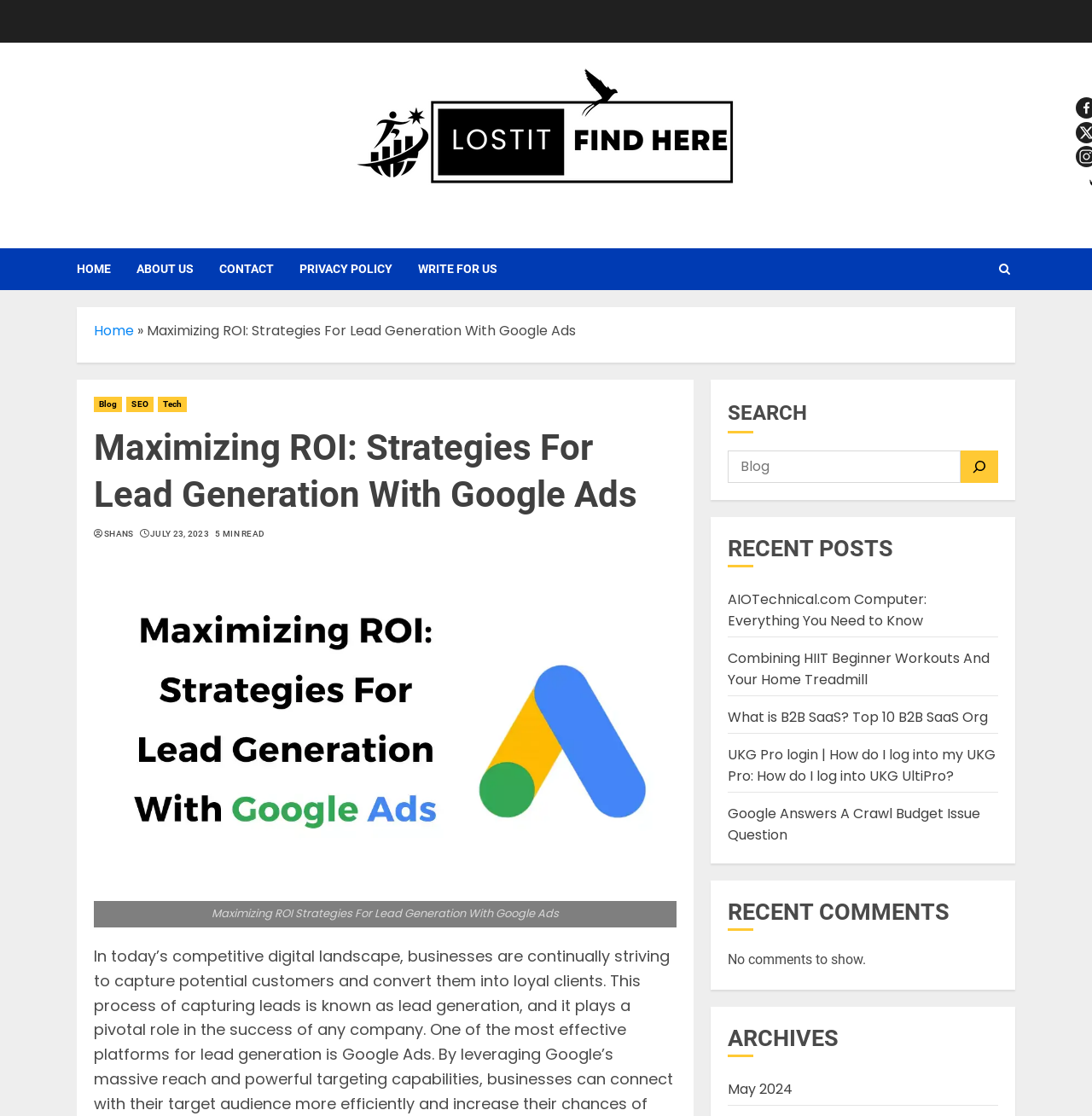Identify the bounding box coordinates for the UI element described as: "name="s" placeholder="Blog"".

[0.667, 0.403, 0.88, 0.432]